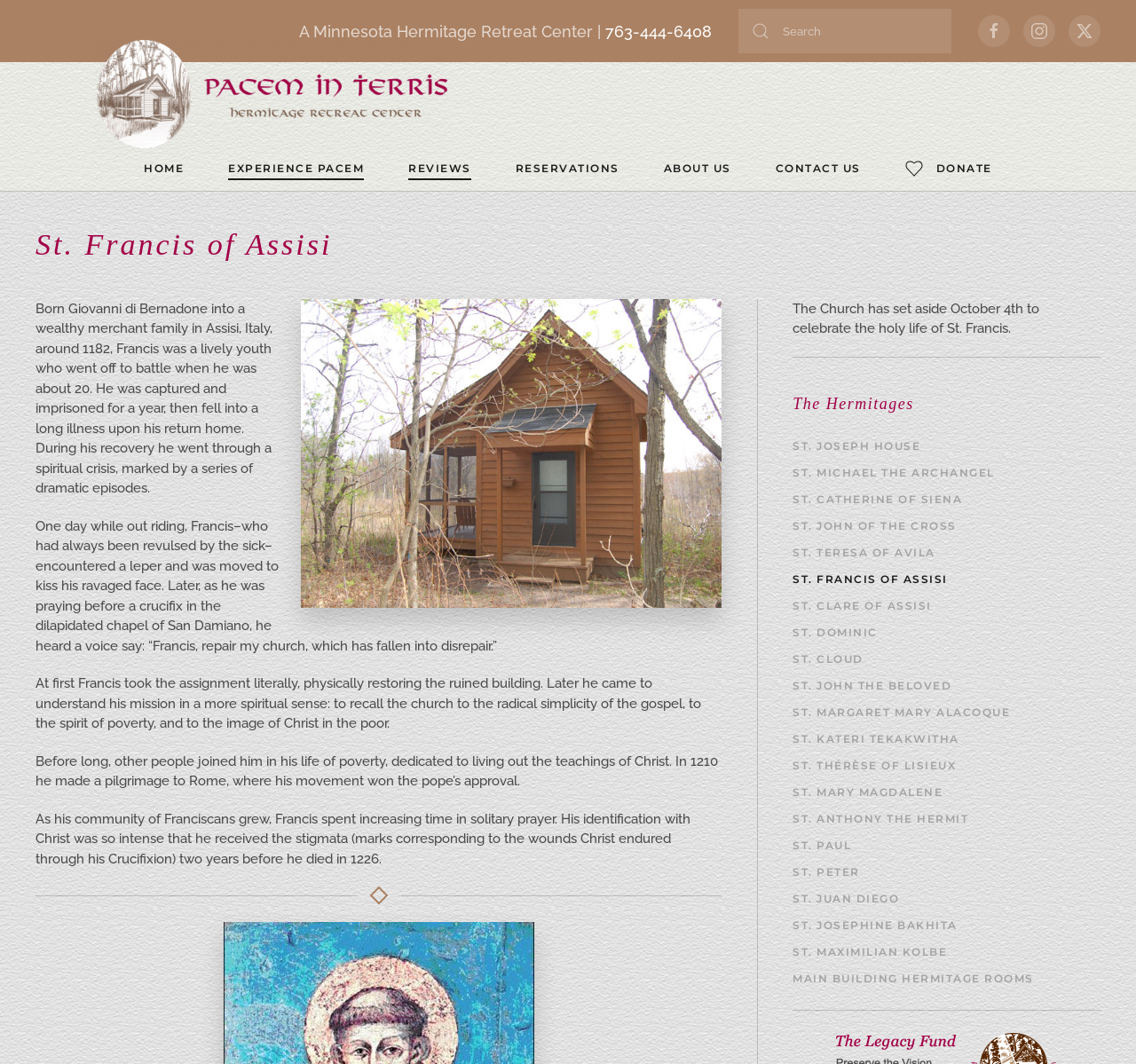Identify and provide the main heading of the webpage.

St. Francis of Assisi